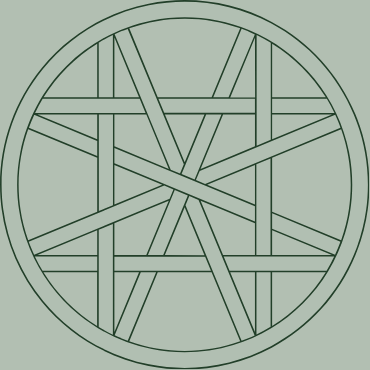What type of lines intersect in the design?
Carefully analyze the image and provide a detailed answer to the question.

The caption explains that the design features 'a combination of straight and curved lines that intersect to create a captivating visual effect', indicating that both types of lines are present in the artwork.